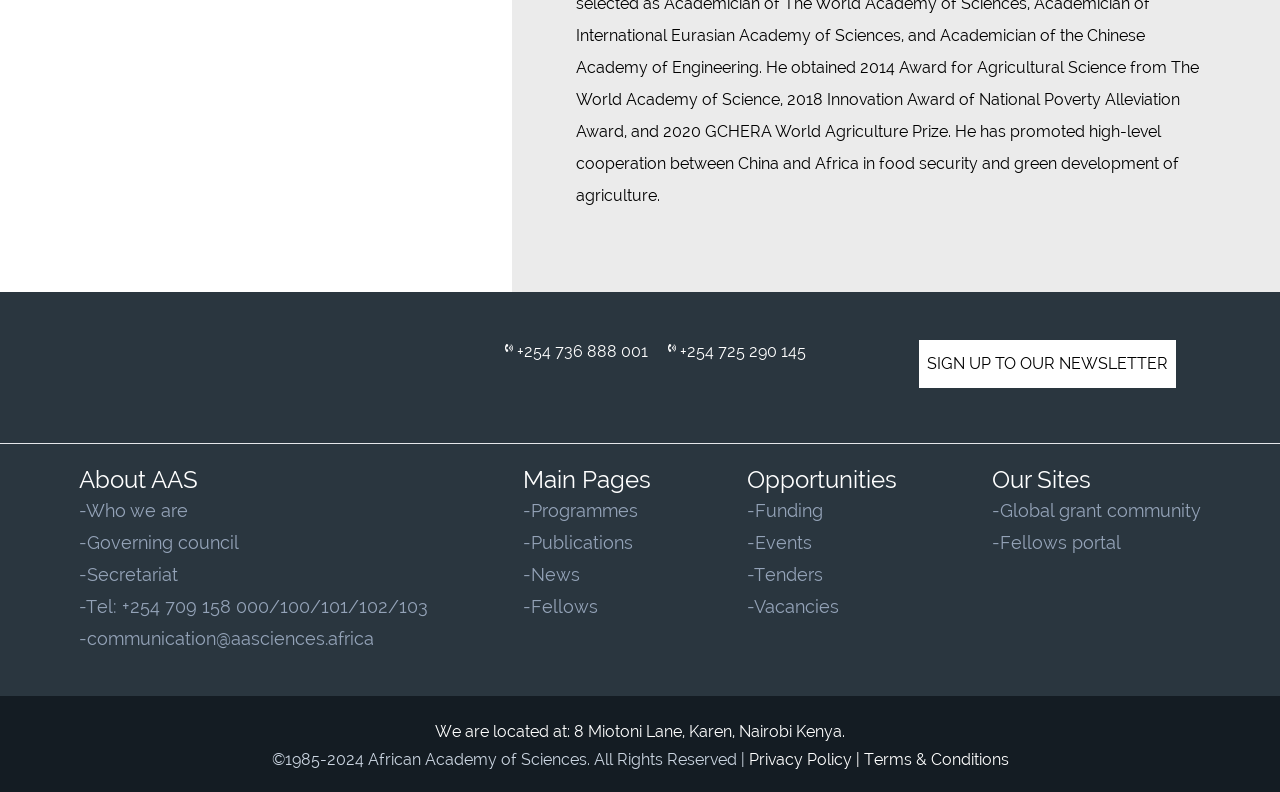Please locate the bounding box coordinates of the region I need to click to follow this instruction: "Read the privacy policy".

[0.585, 0.947, 0.788, 0.971]